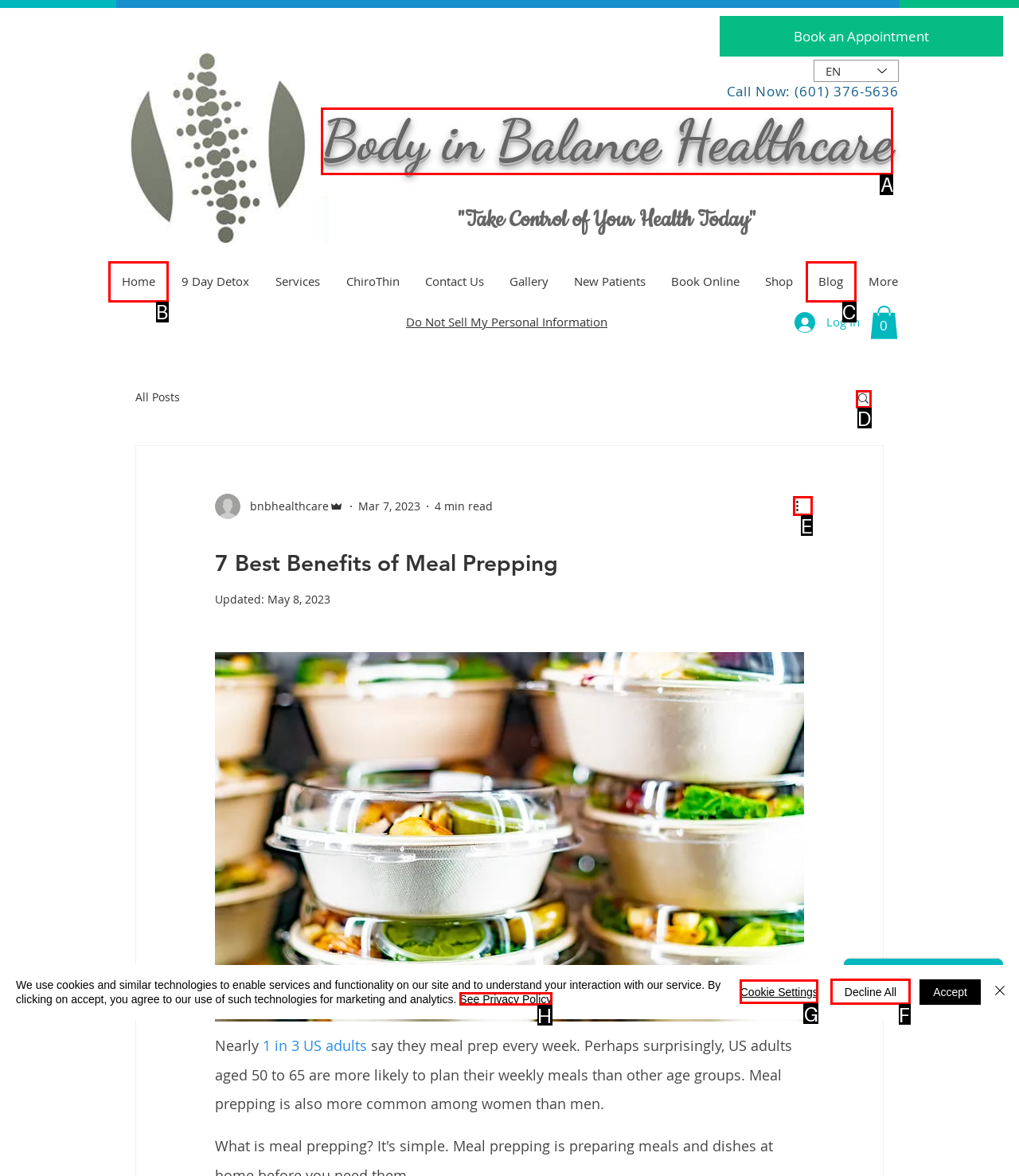Identify the correct UI element to click for the following task: Search for something on the blog Choose the option's letter based on the given choices.

D